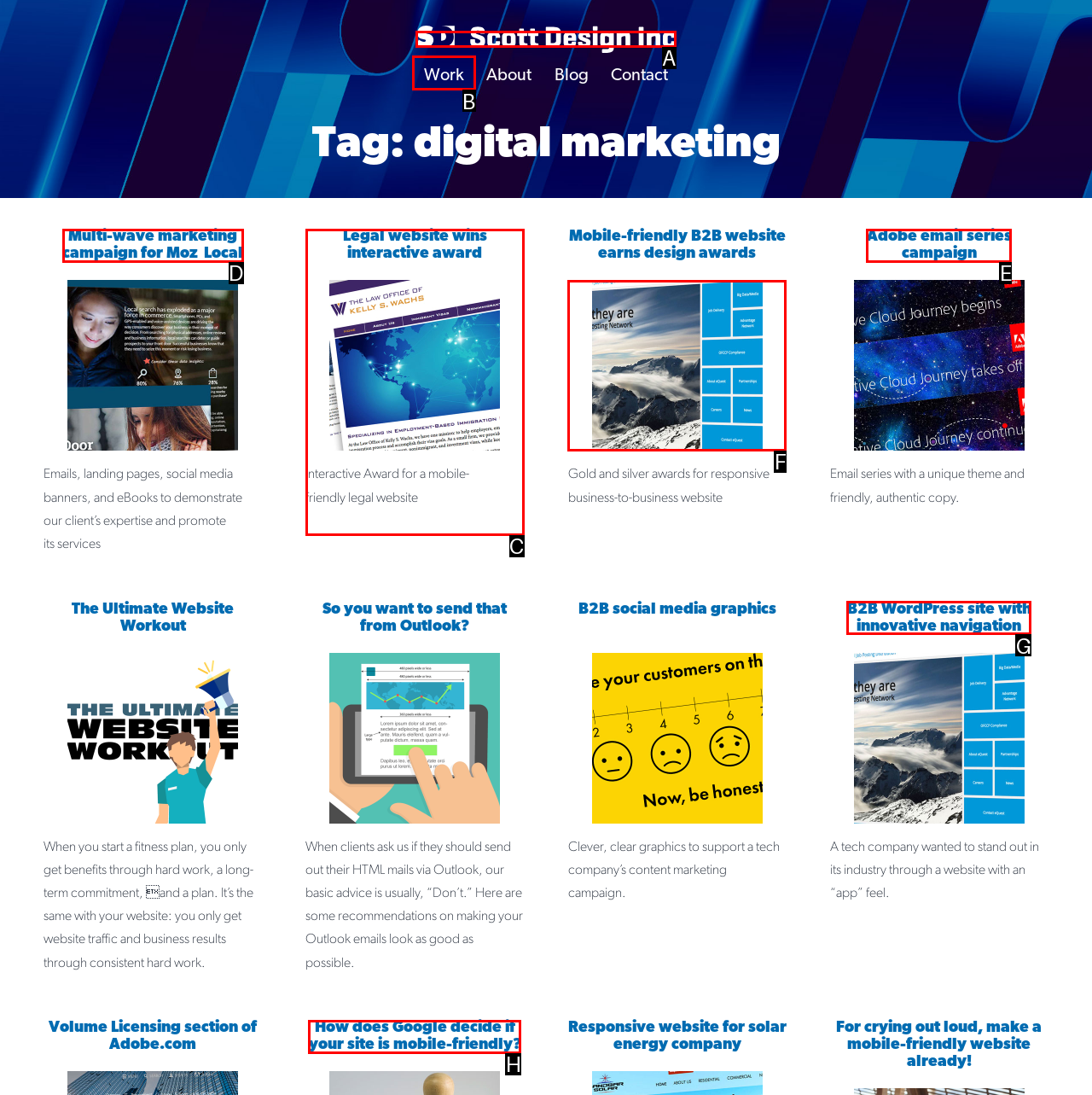Identify the correct HTML element to click to accomplish this task: View the 'Legal website wins interactive award' article
Respond with the letter corresponding to the correct choice.

C